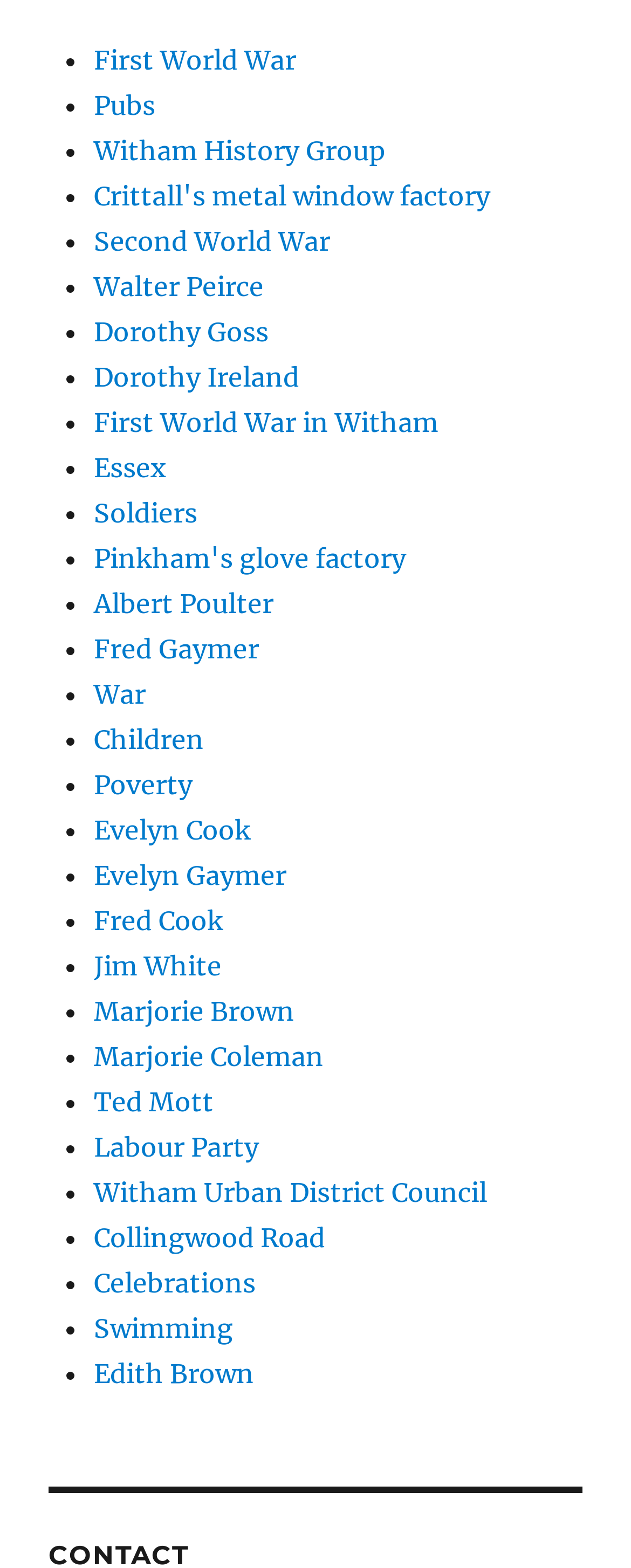Based on the image, provide a detailed response to the question:
What is the last topic listed?

The last topic listed is 'Edith Brown' which is a link element with the text 'Edith Brown' and has a bounding box coordinate of [0.149, 0.866, 0.403, 0.887].